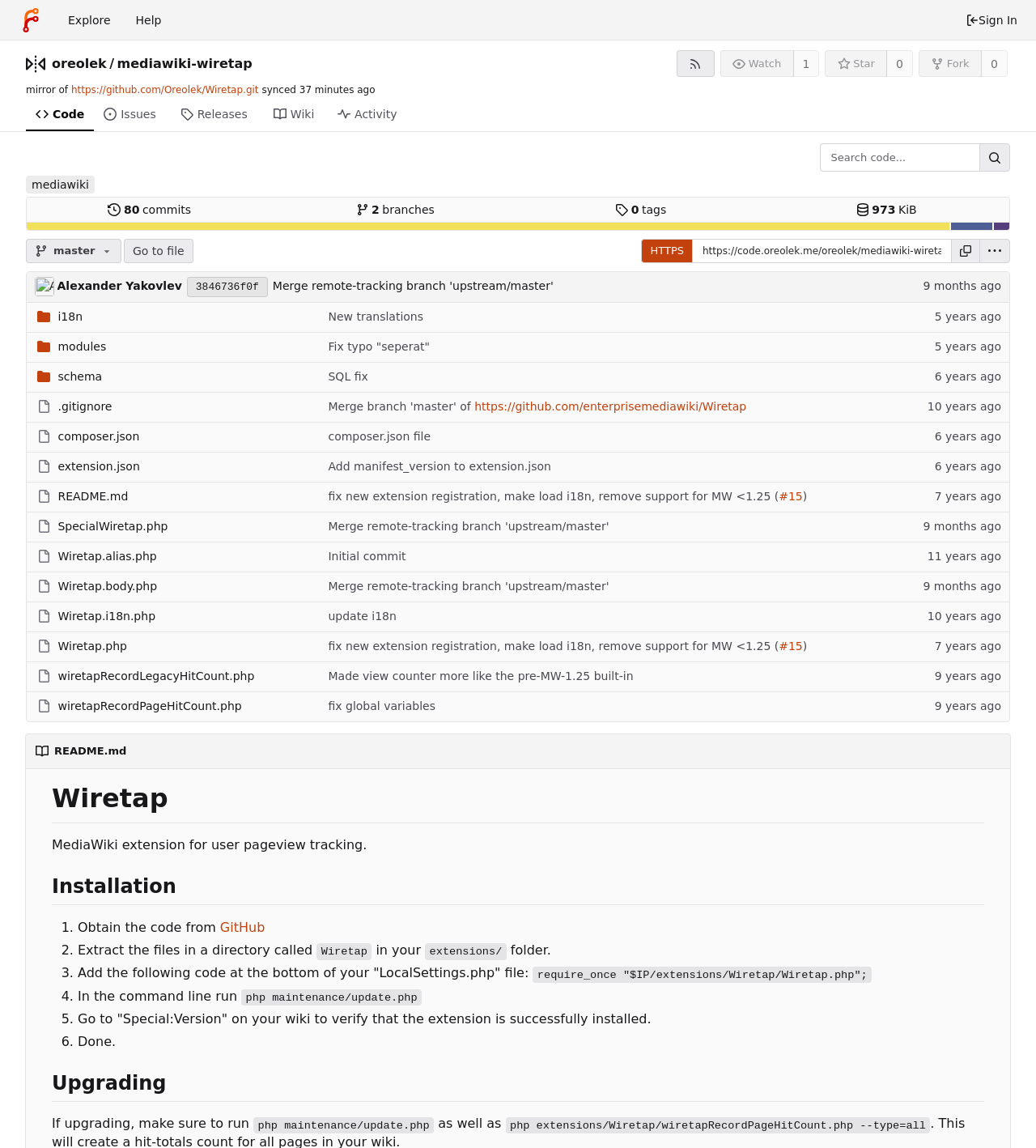Identify the bounding box of the UI element described as follows: "parent_node: Wiretap". Provide the coordinates as four float numbers in the range of 0 to 1 [left, top, right, bottom].

[0.034, 0.68, 0.05, 0.708]